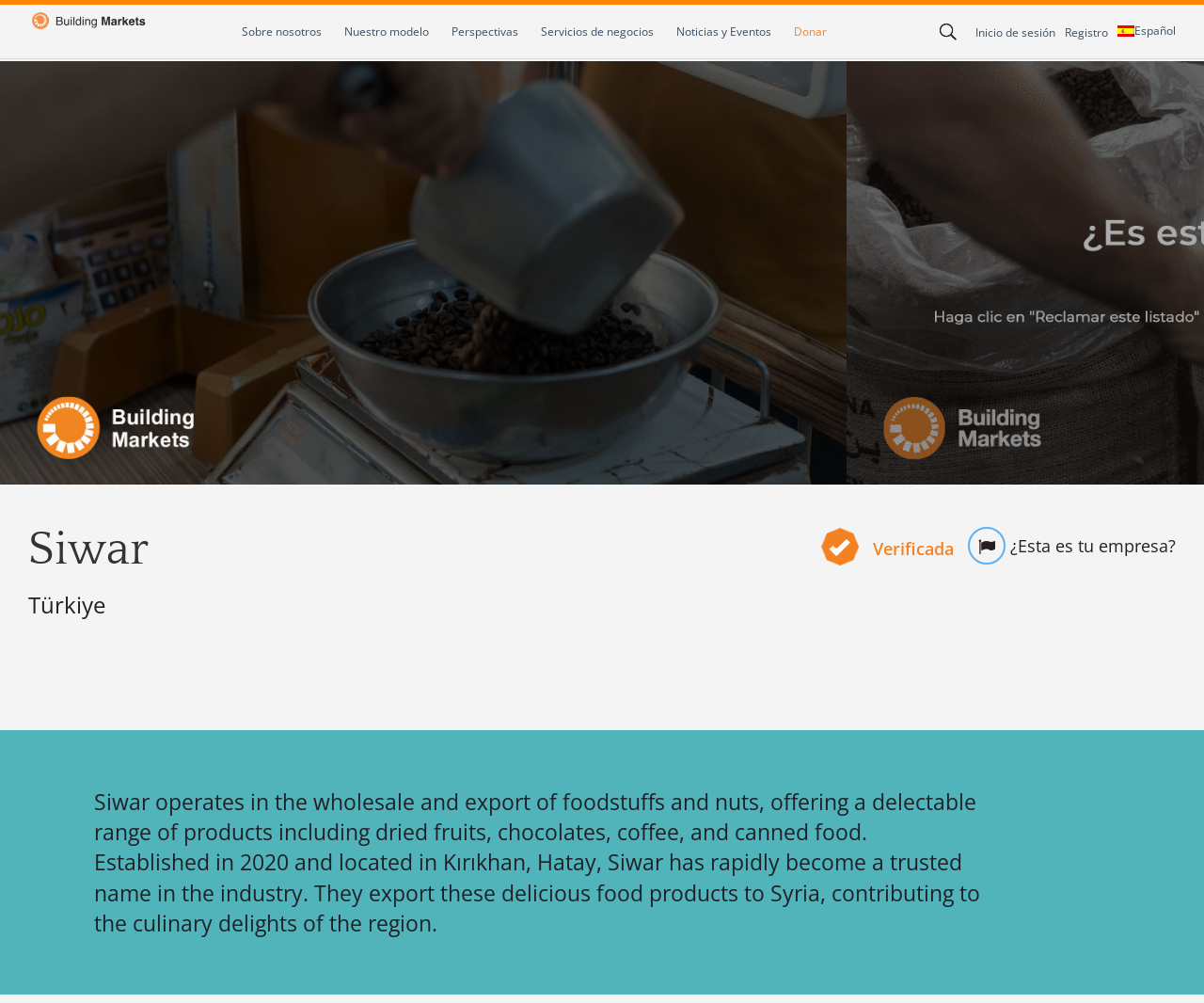Please determine the bounding box coordinates for the element with the description: "¿Esta es tu empresa?".

[0.792, 0.525, 0.977, 0.563]